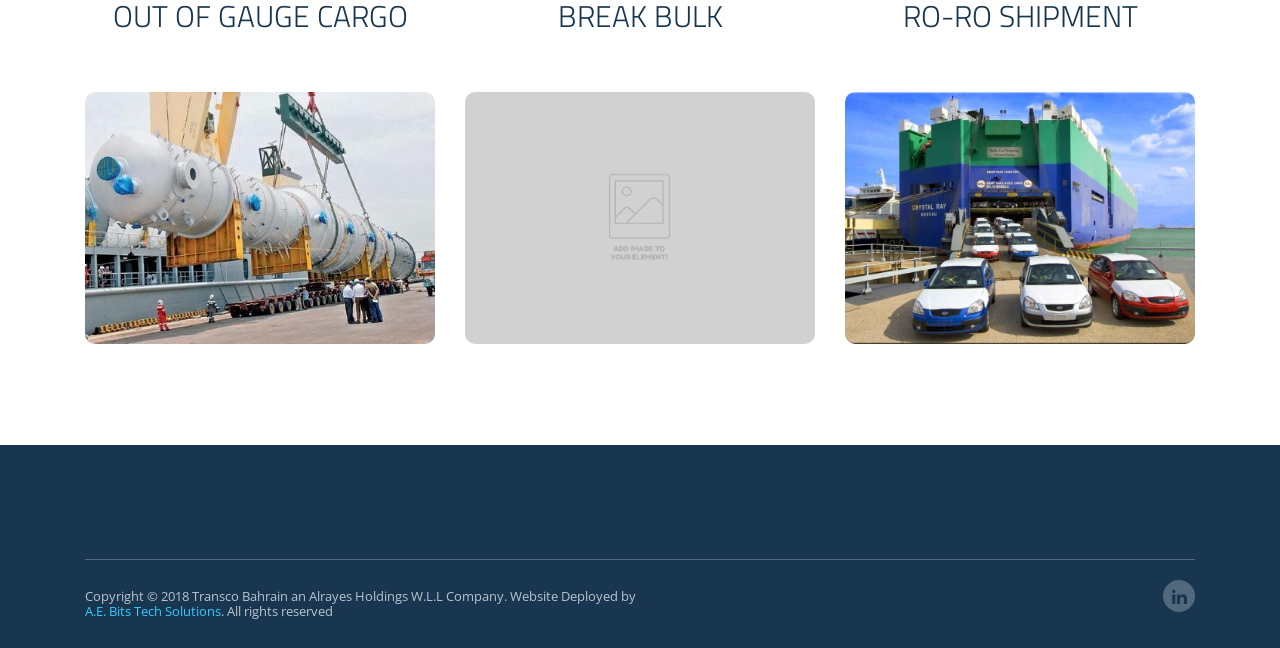Determine the bounding box coordinates for the UI element matching this description: "A.E. Bits Tech Solutions".

[0.066, 0.929, 0.173, 0.957]